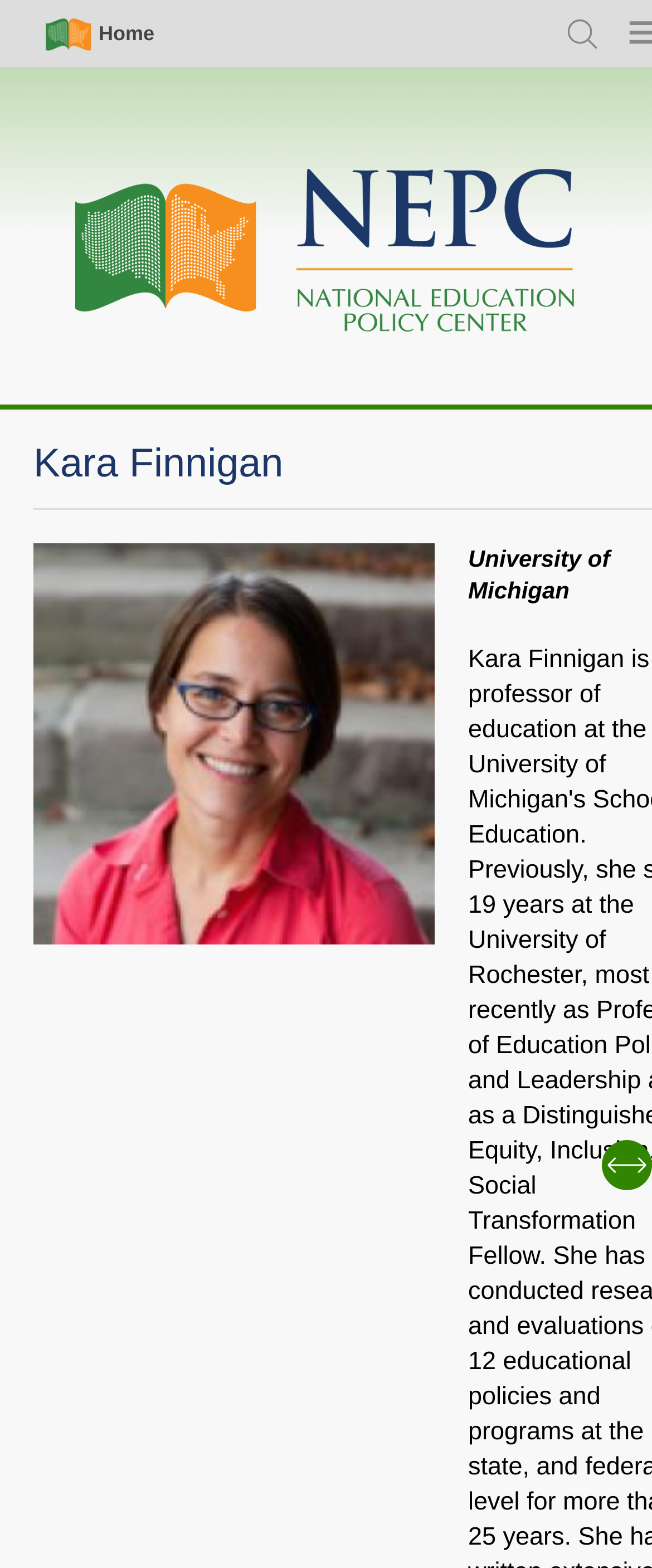Offer a meticulous description of the webpage's structure and content.

The webpage is about Kara Finnigan, a professor of education at the University of Michigan's School of Education. At the top-left corner, there is a "Skip to main content" link, followed by a "Simple Nav" heading. 

To the right of the "Simple Nav" heading, there are two links: "Home" and "Search", which are positioned horizontally. The "Home" link is on the left, and the "Search" link is on the right.

Below the top navigation bar, there is a "Main navigation" heading. Under this heading, there is another "Home" link, which is a dropdown menu. Within this dropdown menu, there is an empty link and a static text "University of Michigan". The "University of Michigan" text is positioned below the empty link.